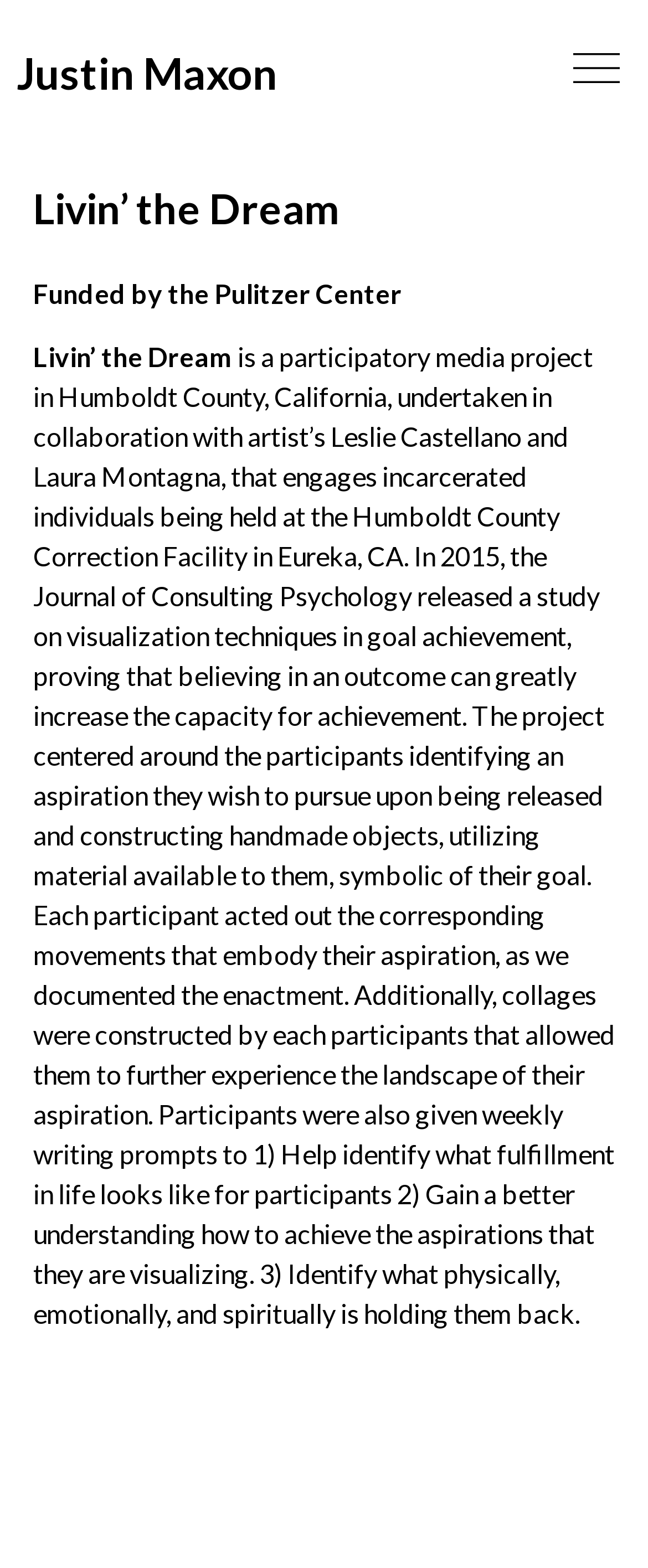Locate the UI element that matches the description Justin Maxon in the webpage screenshot. Return the bounding box coordinates in the format (top-left x, top-left y, bottom-right x, bottom-right y), with values ranging from 0 to 1.

[0.026, 0.029, 0.428, 0.063]